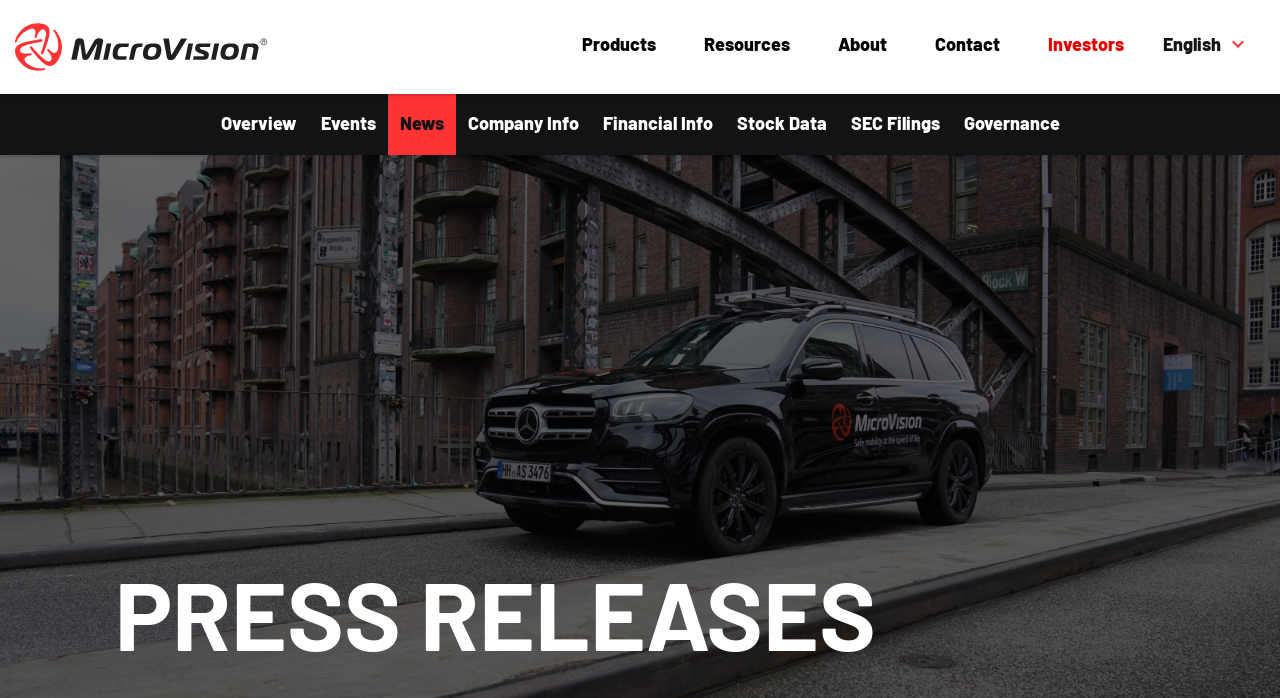Identify the main heading of the webpage and provide its text content.

MICROVISION ANNOUNCES CLOSING OF PUBLIC OFFERING OF COMMON STOCK AND WARRANTS